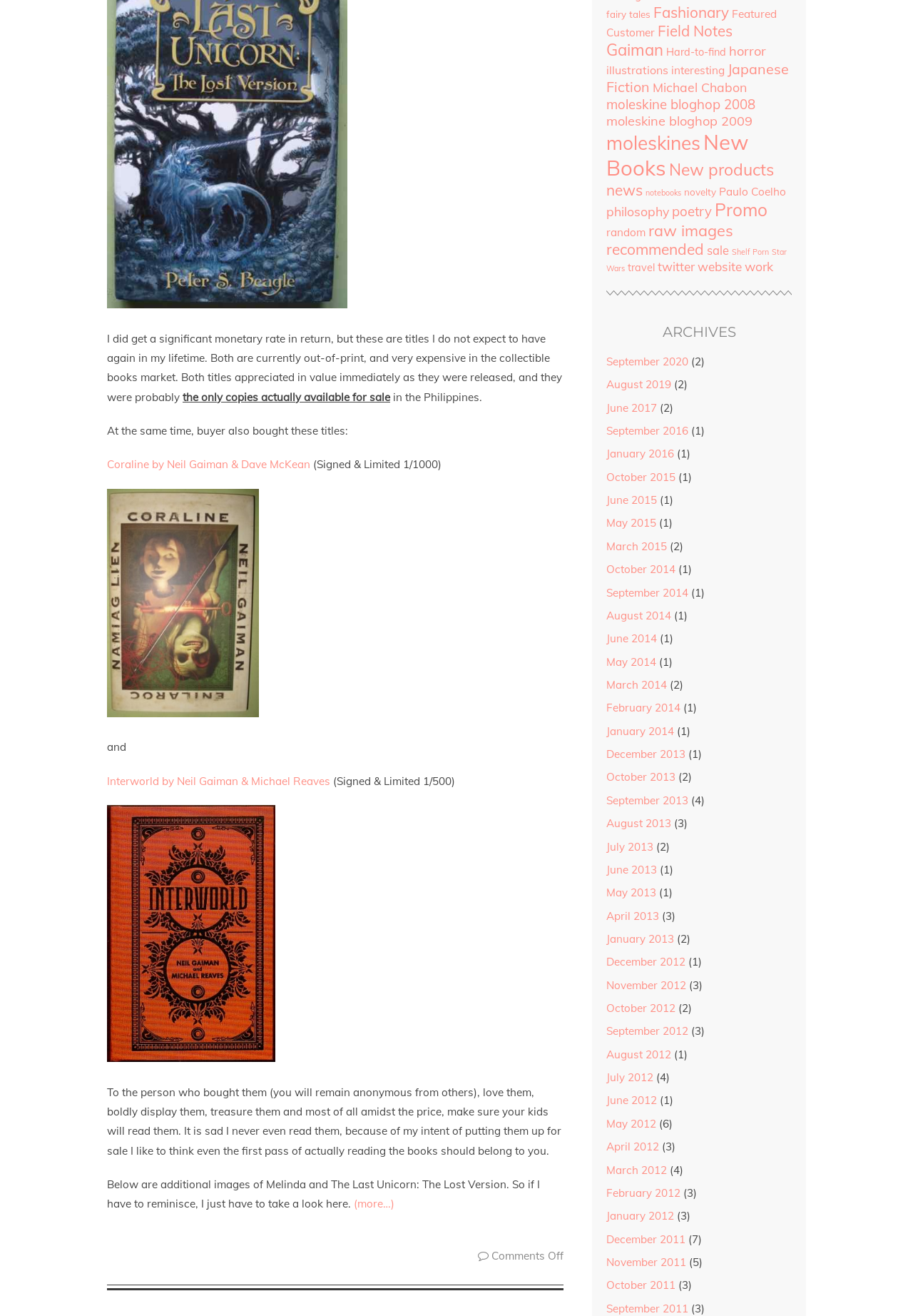Could you highlight the region that needs to be clicked to execute the instruction: "Read the farewell message to the buyer"?

[0.117, 0.825, 0.615, 0.879]